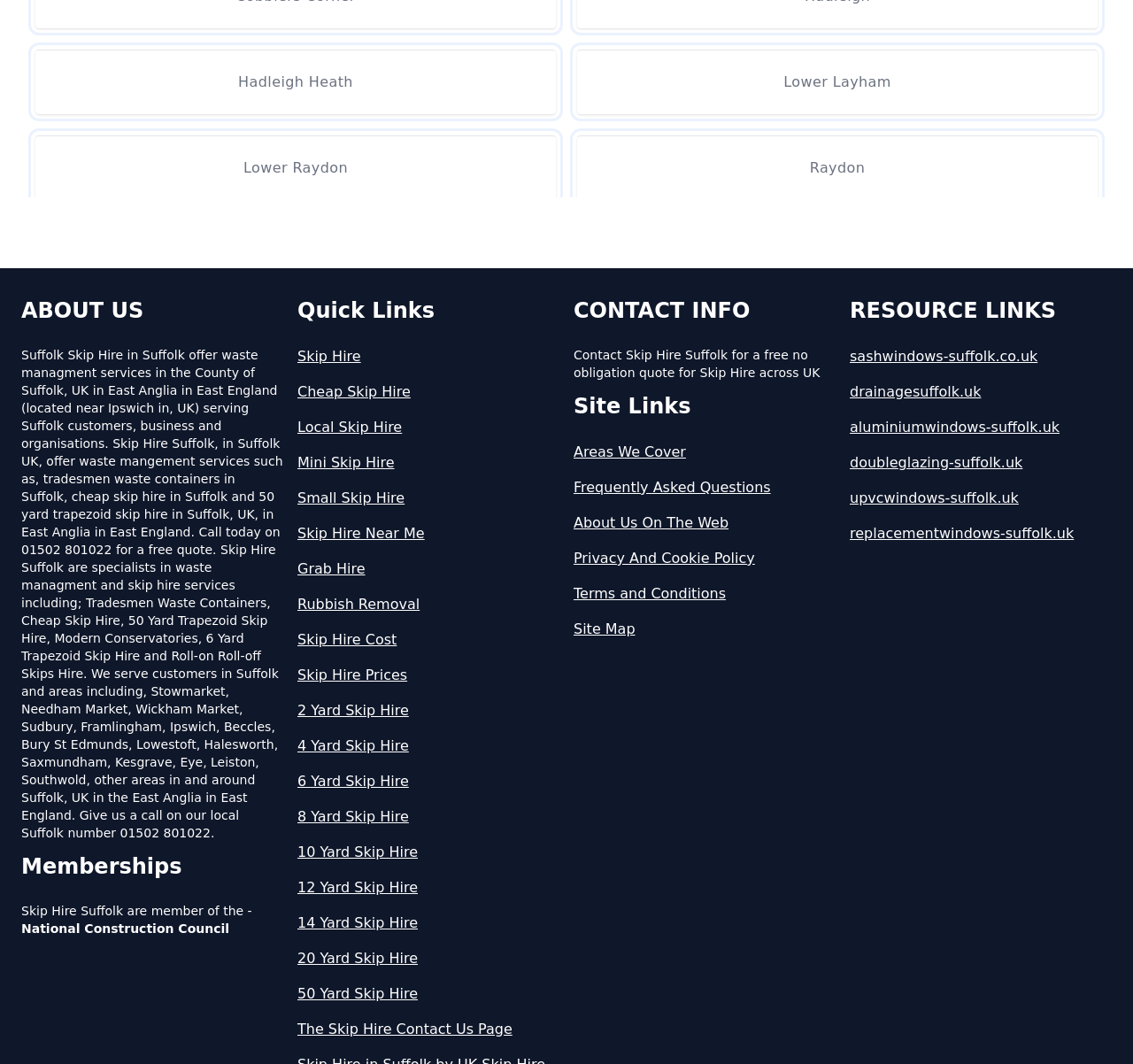Identify the bounding box of the UI element described as follows: "About Us On The Web". Provide the coordinates as four float numbers in the range of 0 to 1 [left, top, right, bottom].

[0.506, 0.482, 0.738, 0.502]